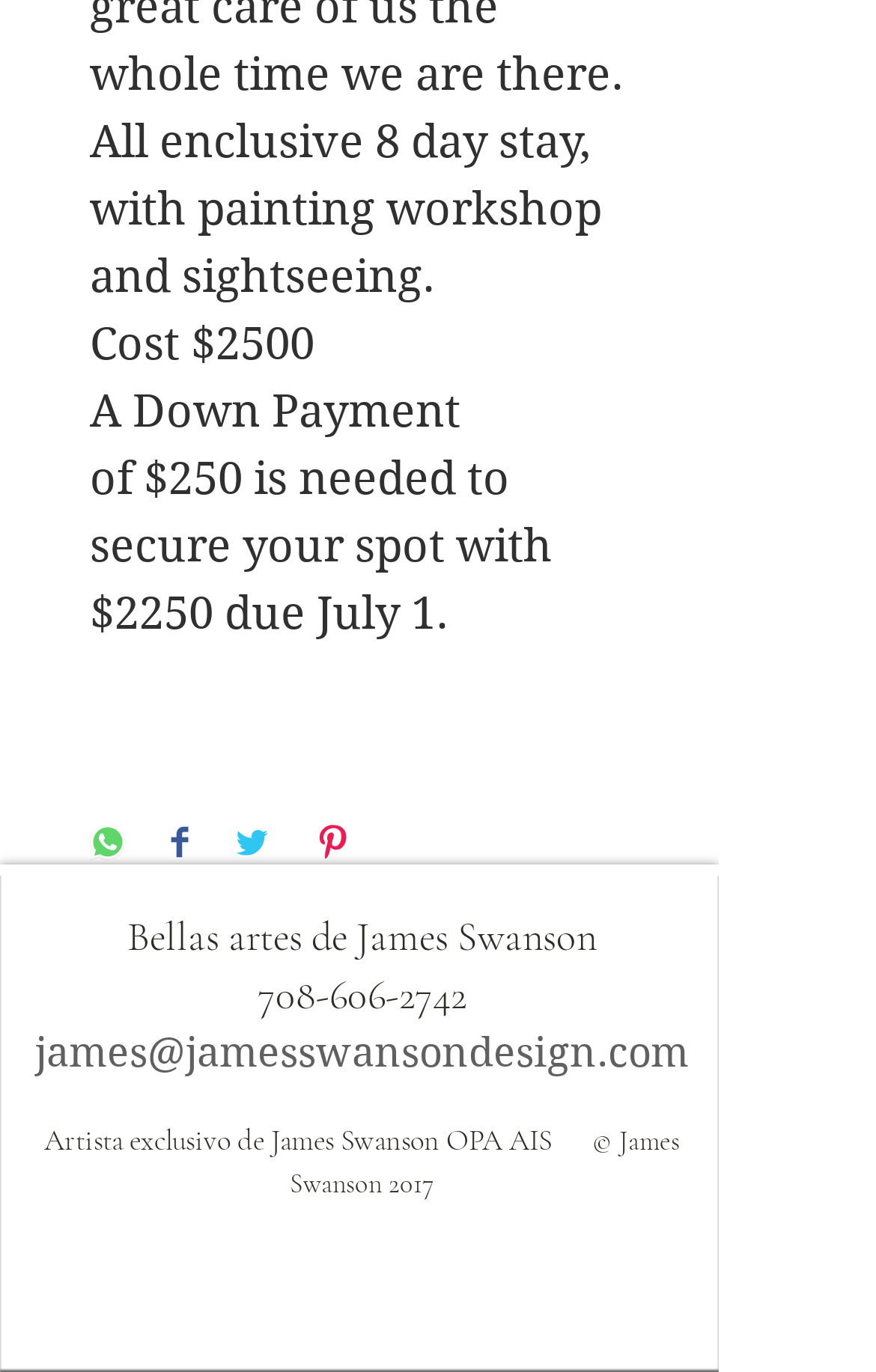Please determine the bounding box coordinates, formatted as (top-left x, top-left y, bottom-right x, bottom-right y), with all values as floating point numbers between 0 and 1. Identify the bounding box of the region described as: ThoughtTidings

None